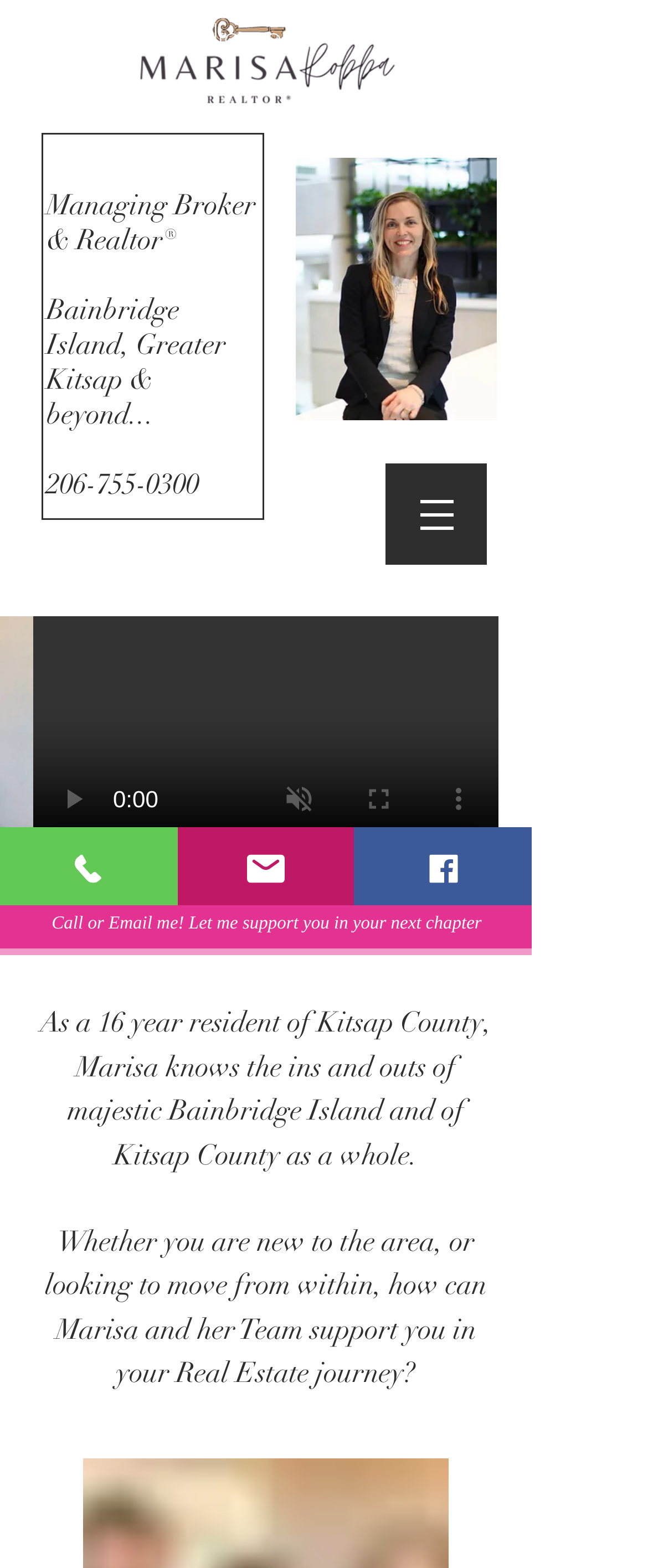Please analyze the image and provide a thorough answer to the question:
How many years has Marisa Robba lived in Kitsap County?

I found the answer by looking at the StaticText element that contains the text 'As a 16 year resident of Kitsap County, Marisa knows the ins and outs of majestic Bainbridge Island and of Kitsap County as a whole.' The text explicitly states that Marisa Robba has lived in Kitsap County for 16 years.